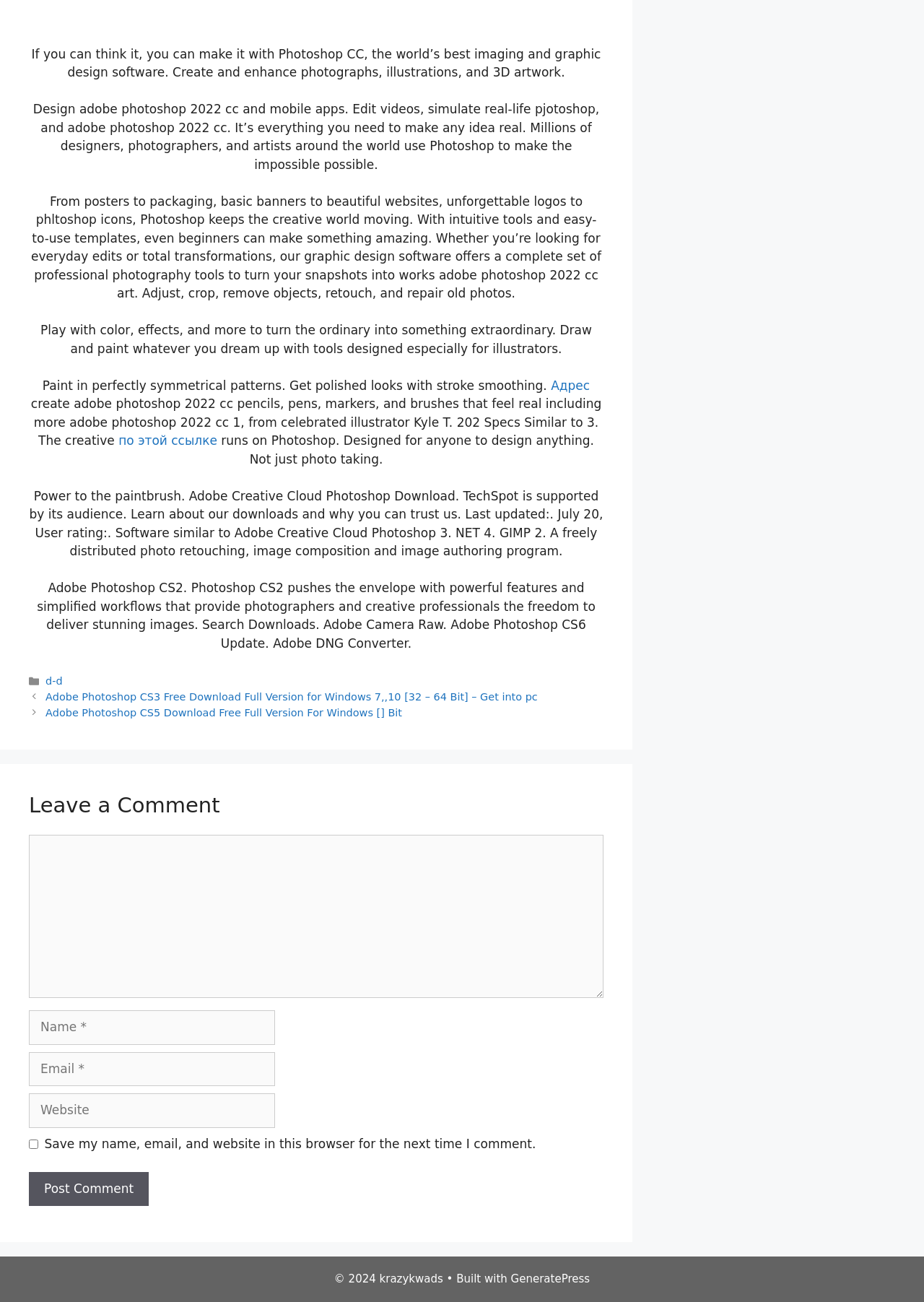Locate the bounding box coordinates of the clickable element to fulfill the following instruction: "Click the link to download Adobe Photoshop CS3". Provide the coordinates as four float numbers between 0 and 1 in the format [left, top, right, bottom].

[0.049, 0.531, 0.582, 0.54]